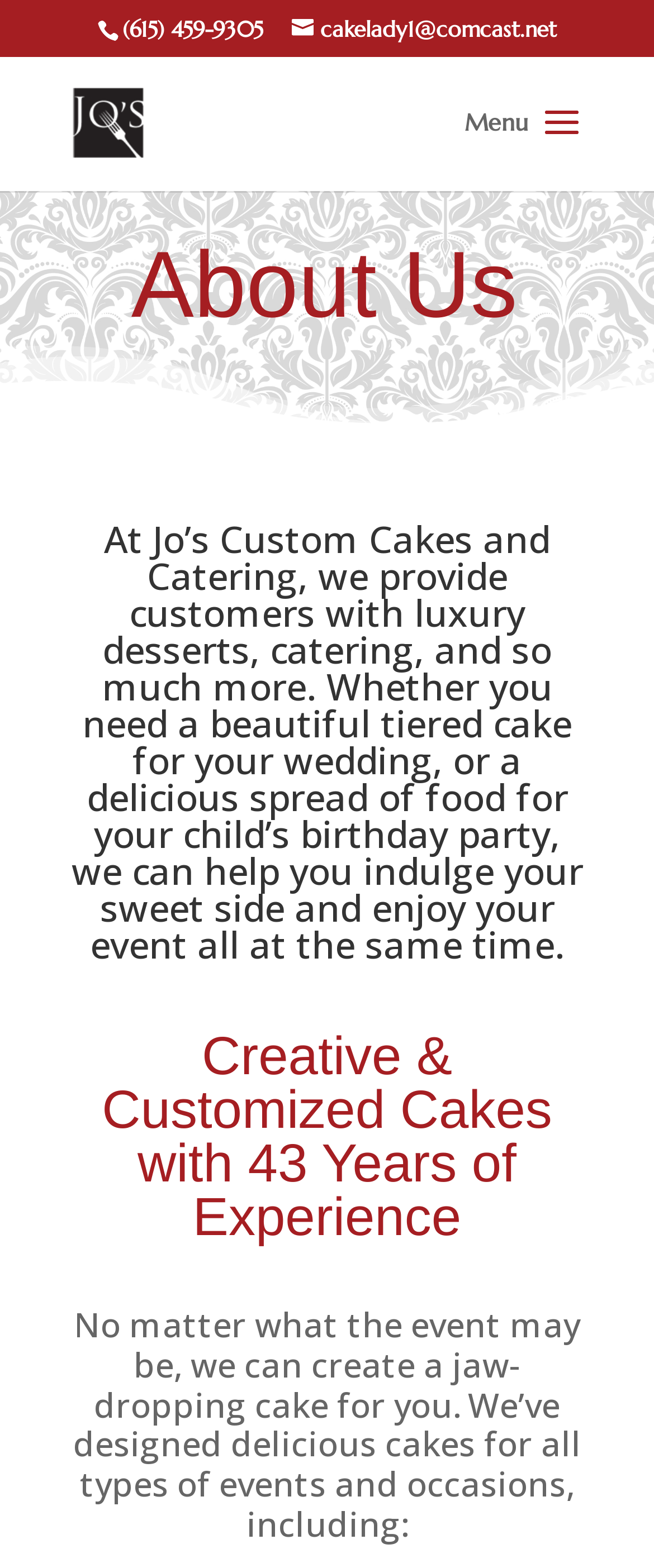What type of services does Jo's Custom Cakes & Catering provide?
Using the image as a reference, answer with just one word or a short phrase.

Luxury desserts, catering, and more